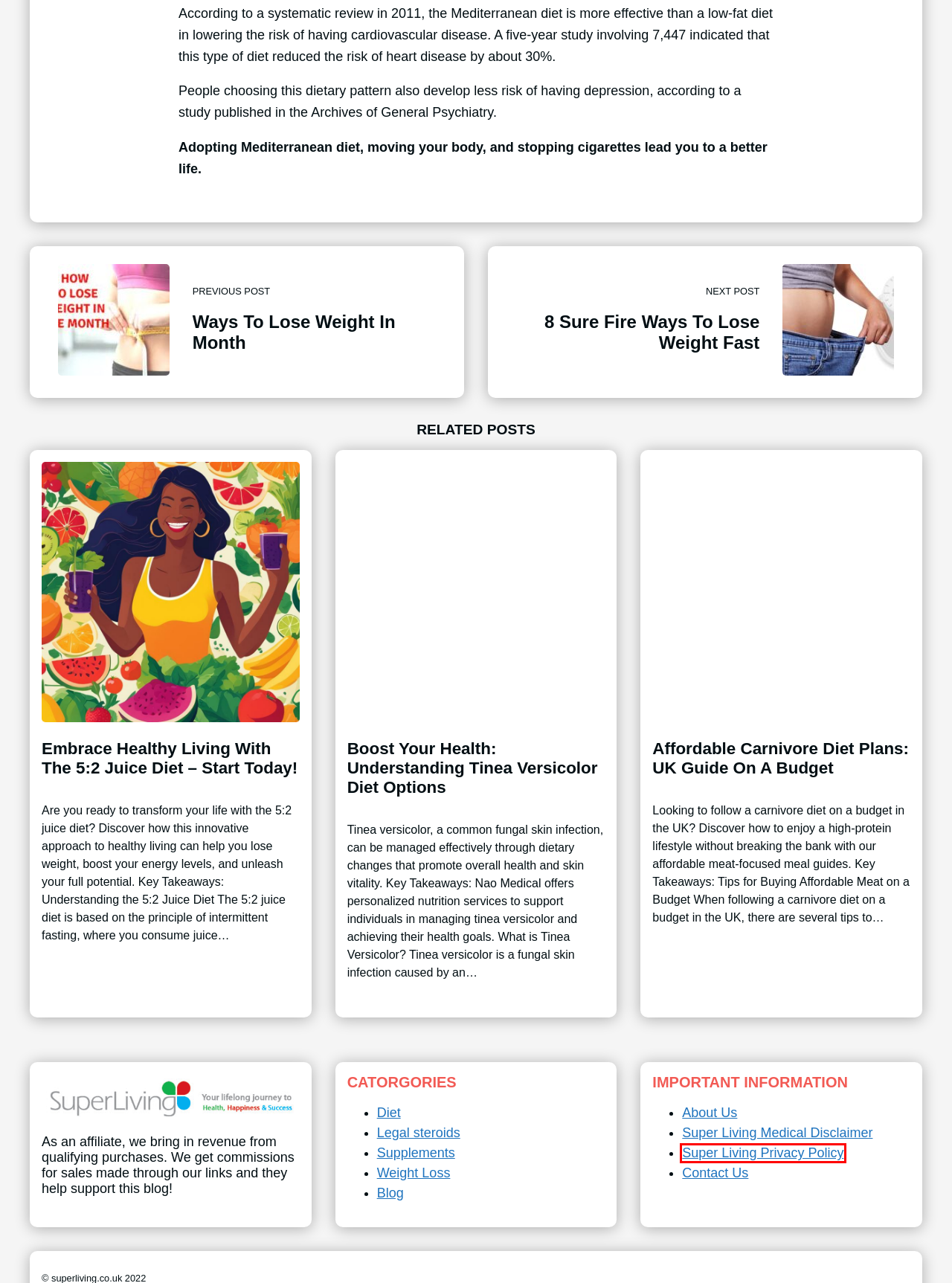Look at the screenshot of a webpage, where a red bounding box highlights an element. Select the best description that matches the new webpage after clicking the highlighted element. Here are the candidates:
A. Contact Us - superliving
B. About Us - superliving
C. Embrace Healthy Living with the 5:2 Juice Diet - Start Today! - superliving
D. Boost Your Health: Understanding Tinea Versicolor Diet Options - superliving
E. Super Living Medical Disclaimer - superliving
F. Affordable Carnivore Diet Plans: UK Guide on a Budget - superliving
G. Weight Loss Archives - superliving
H. Super Living Privacy Policy - superliving

H